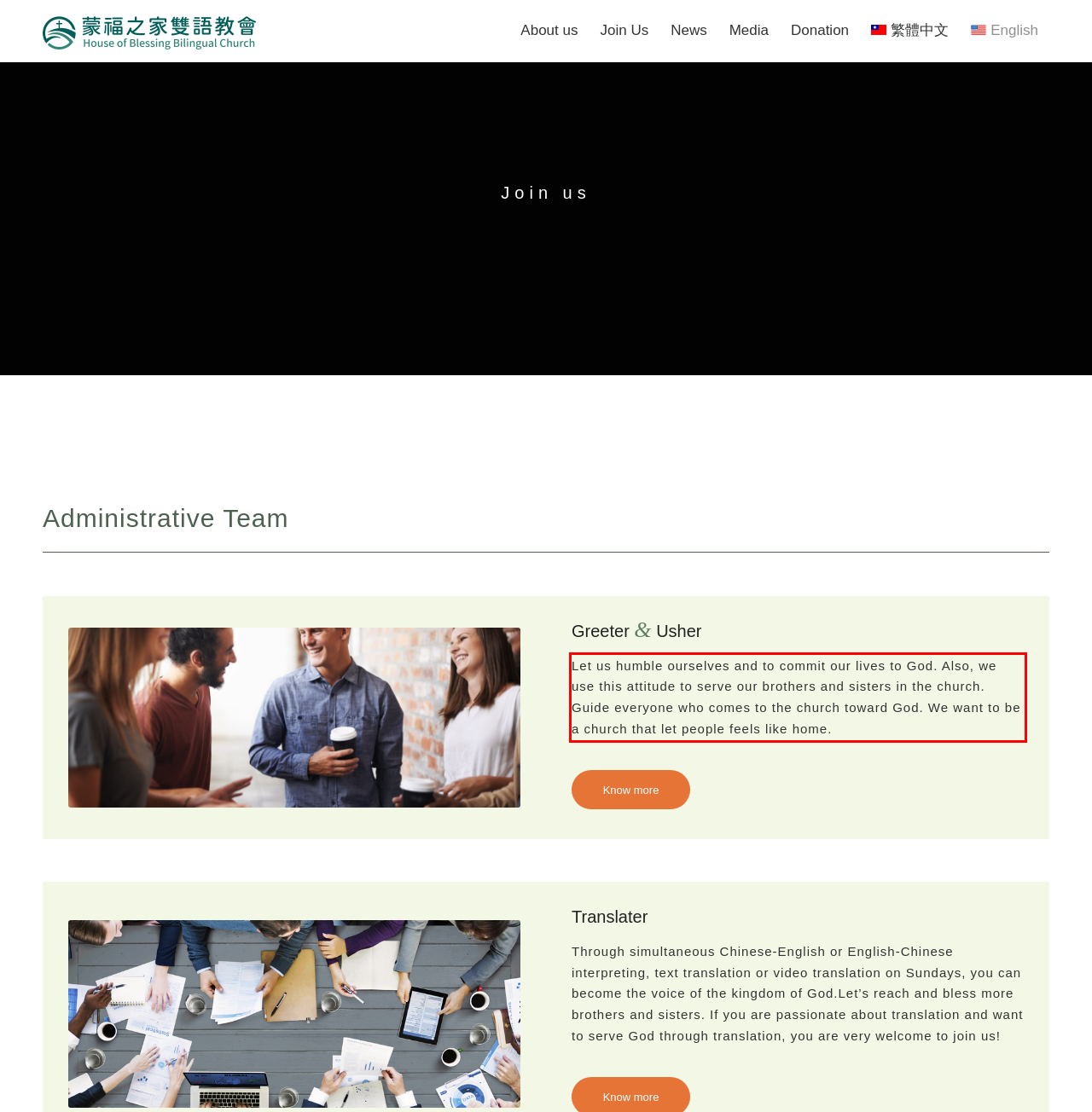You are provided with a screenshot of a webpage that includes a red bounding box. Extract and generate the text content found within the red bounding box.

Let us humble ourselves and to commit our lives to God. Also, we use this attitude to serve our brothers and sisters in the church. Guide everyone who comes to the church toward God. We want to be a church that let people feels like home.